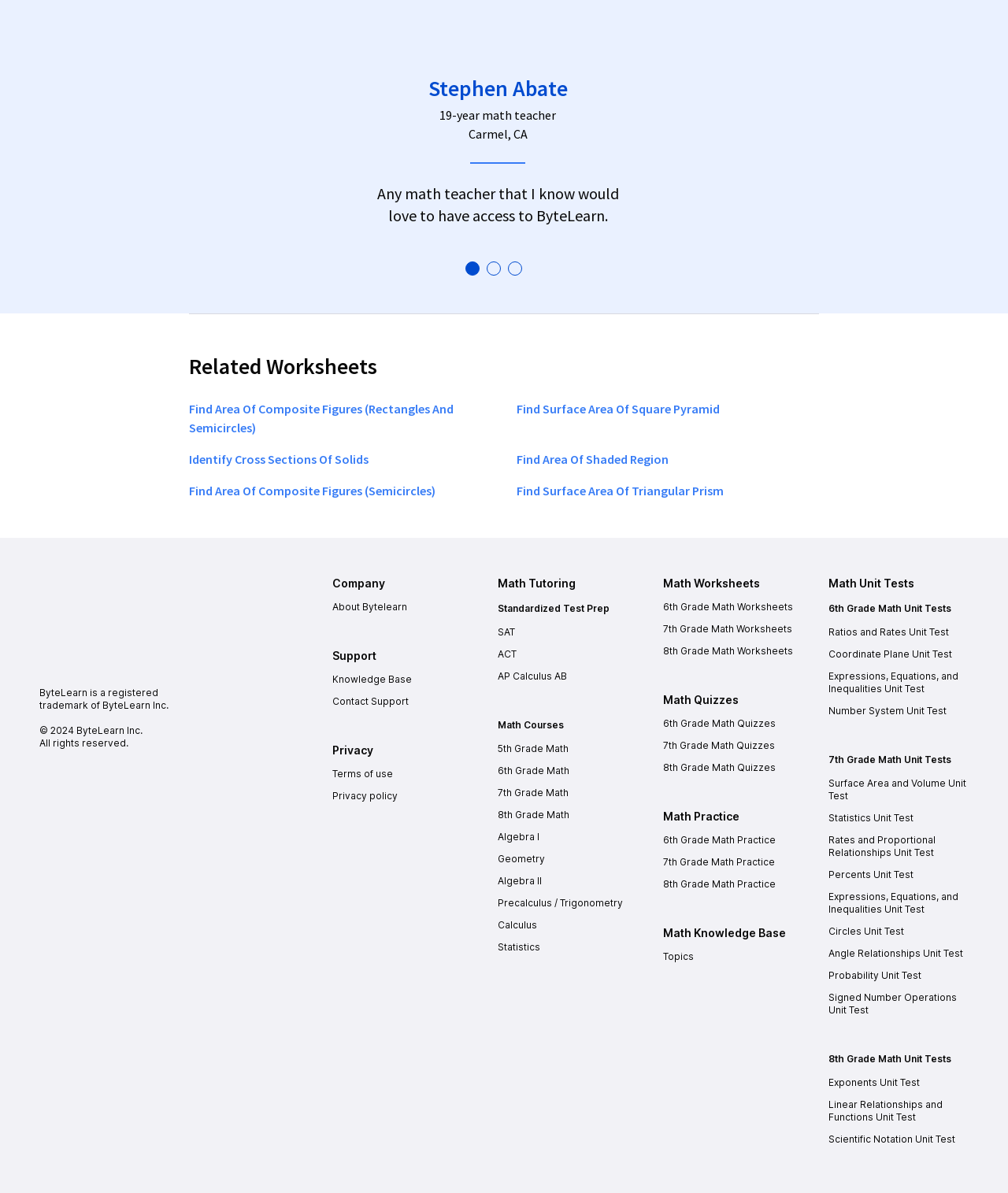What is the type of math course 'AP Calculus AB' belongs to?
Give a single word or phrase as your answer by examining the image.

Standardized Test Prep